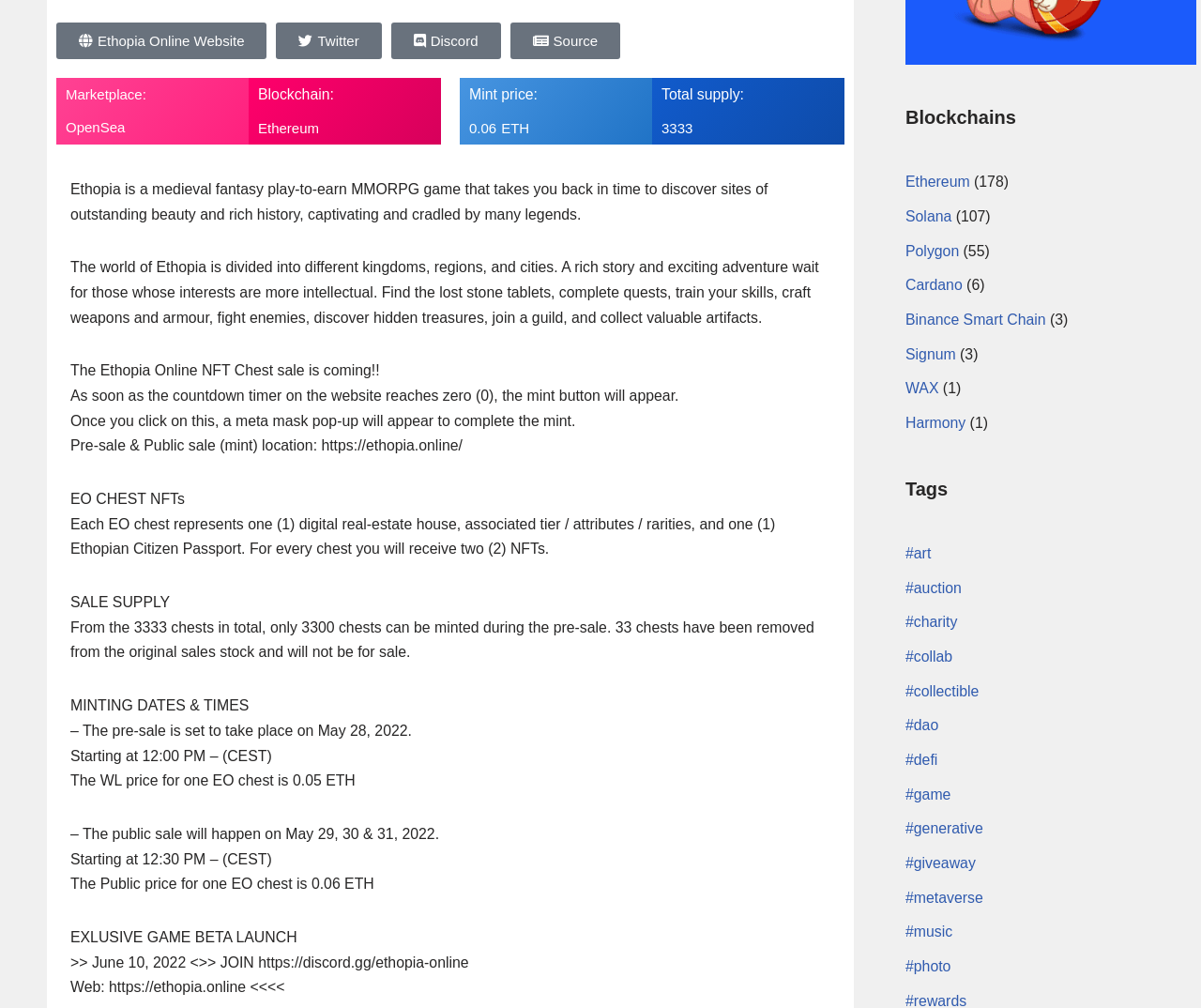Find the bounding box coordinates for the HTML element described as: "April 2013". The coordinates should consist of four float values between 0 and 1, i.e., [left, top, right, bottom].

None